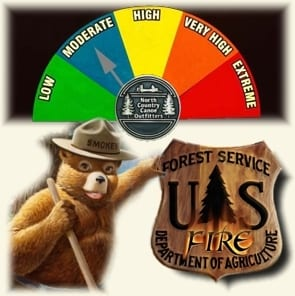Respond to the following query with just one word or a short phrase: 
What organization is associated with fire management?

U.S. Forest Service